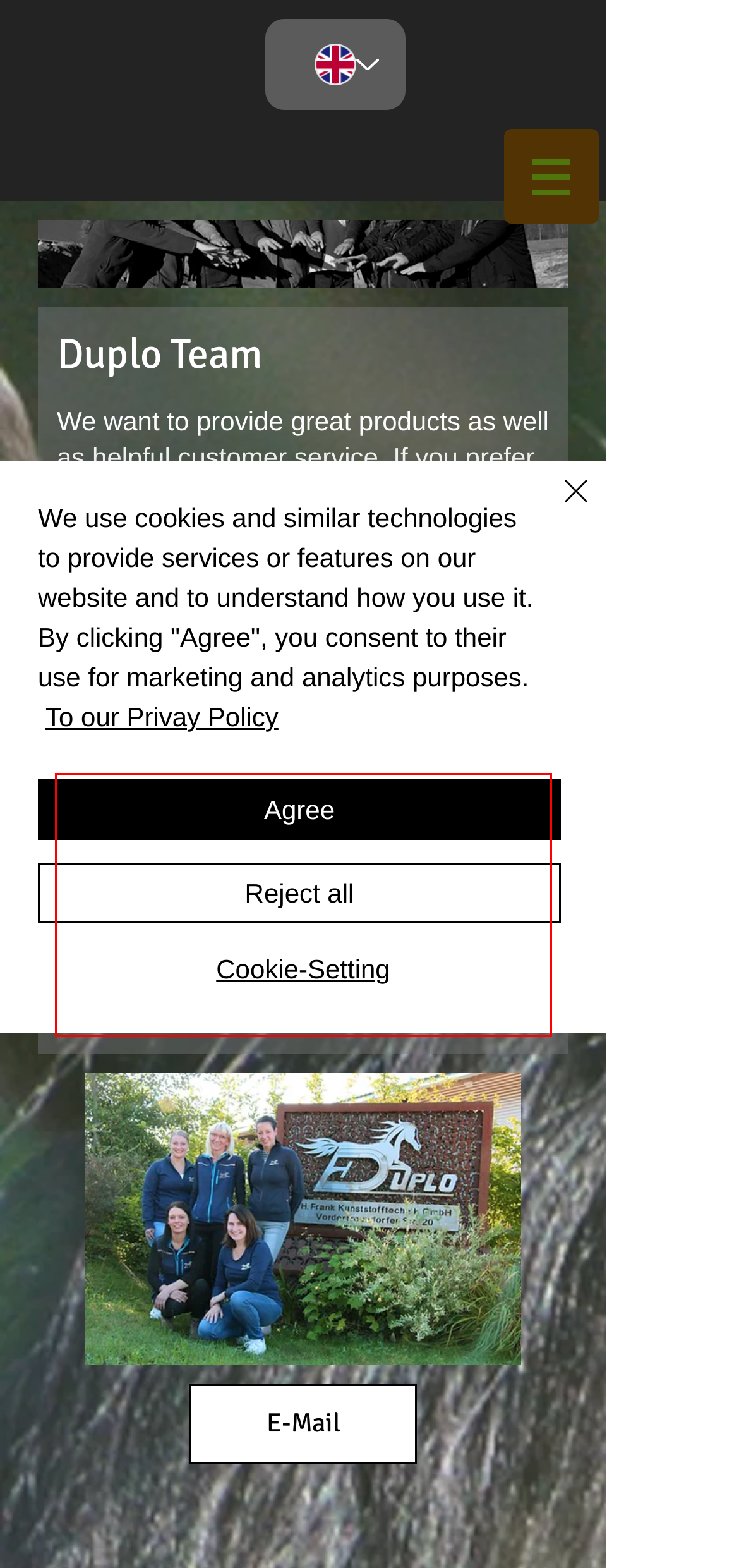From the screenshot of the webpage, locate the red bounding box and extract the text contained within that area.

The main office hours at our headquarters in the Bavarian Forest (Germany) are in the morning between 8.00 a.m. and 12.00 p.m.; during this time our team is always available by phone or mail - in the afternoon we devote ourselves mainly to production.